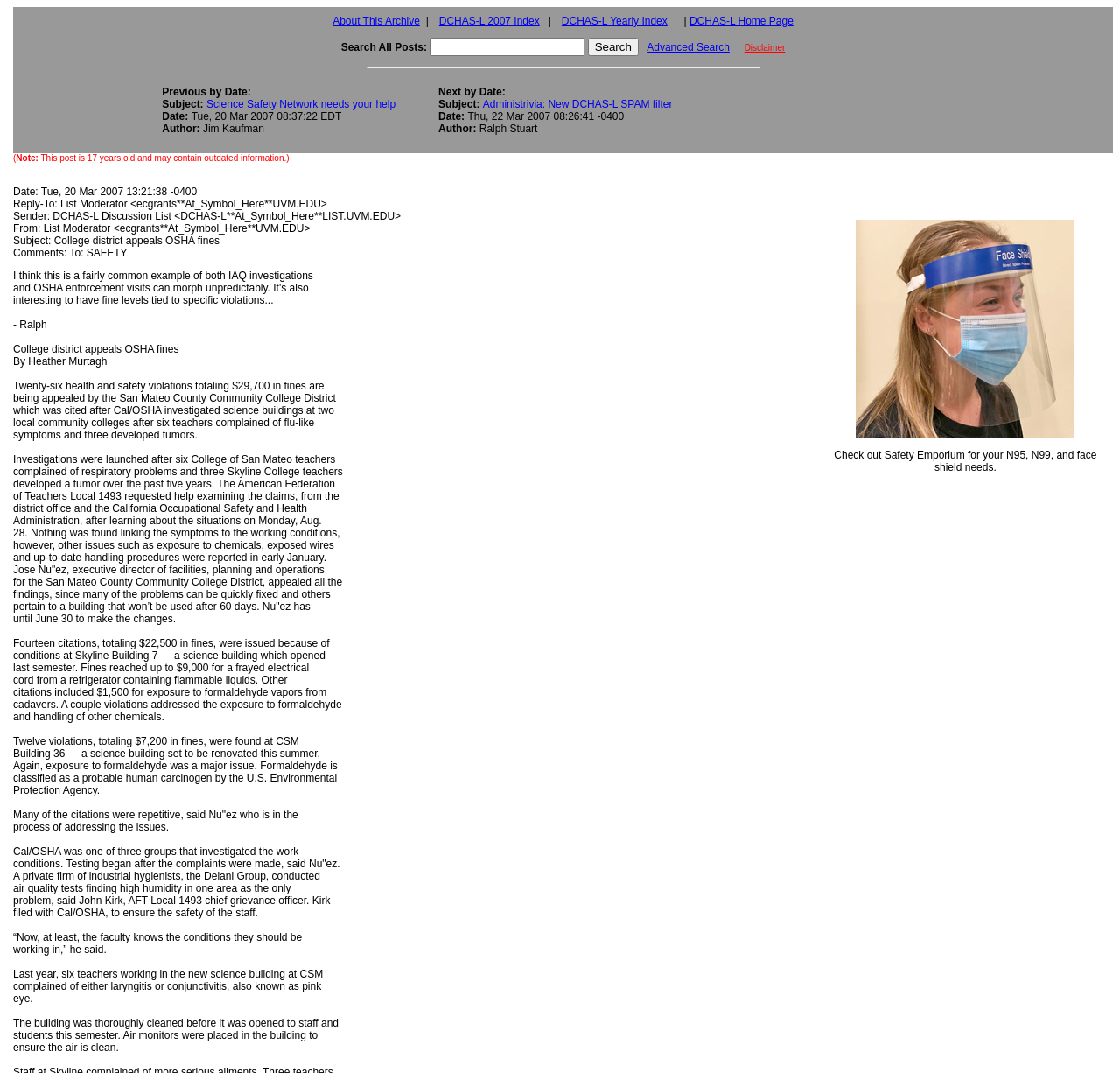Please reply to the following question using a single word or phrase: 
What is the purpose of the search bar?

To search posts